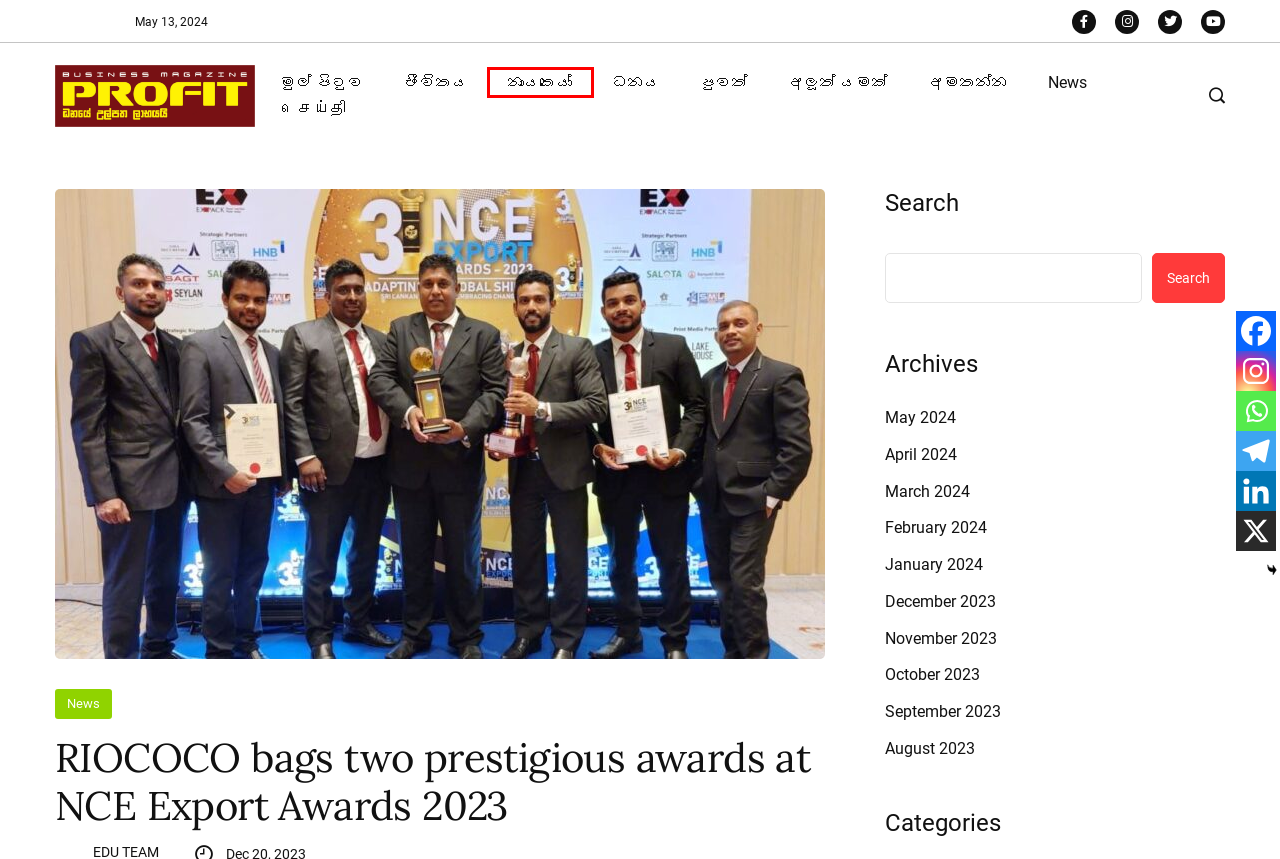You are provided with a screenshot of a webpage that has a red bounding box highlighting a UI element. Choose the most accurate webpage description that matches the new webpage after clicking the highlighted element. Here are your choices:
A. පුවත් - Profit Magazine
B. අලූත් යමක් - Profit Magazine
C. ජීවිතය - Profit Magazine
D. News - Profit Magazine
E. செய்தி - Profit Magazine
F. Contact - Profit Magazine
G. නායකයෝ - Profit Magazine
H. Home One - Profit Magazine

G